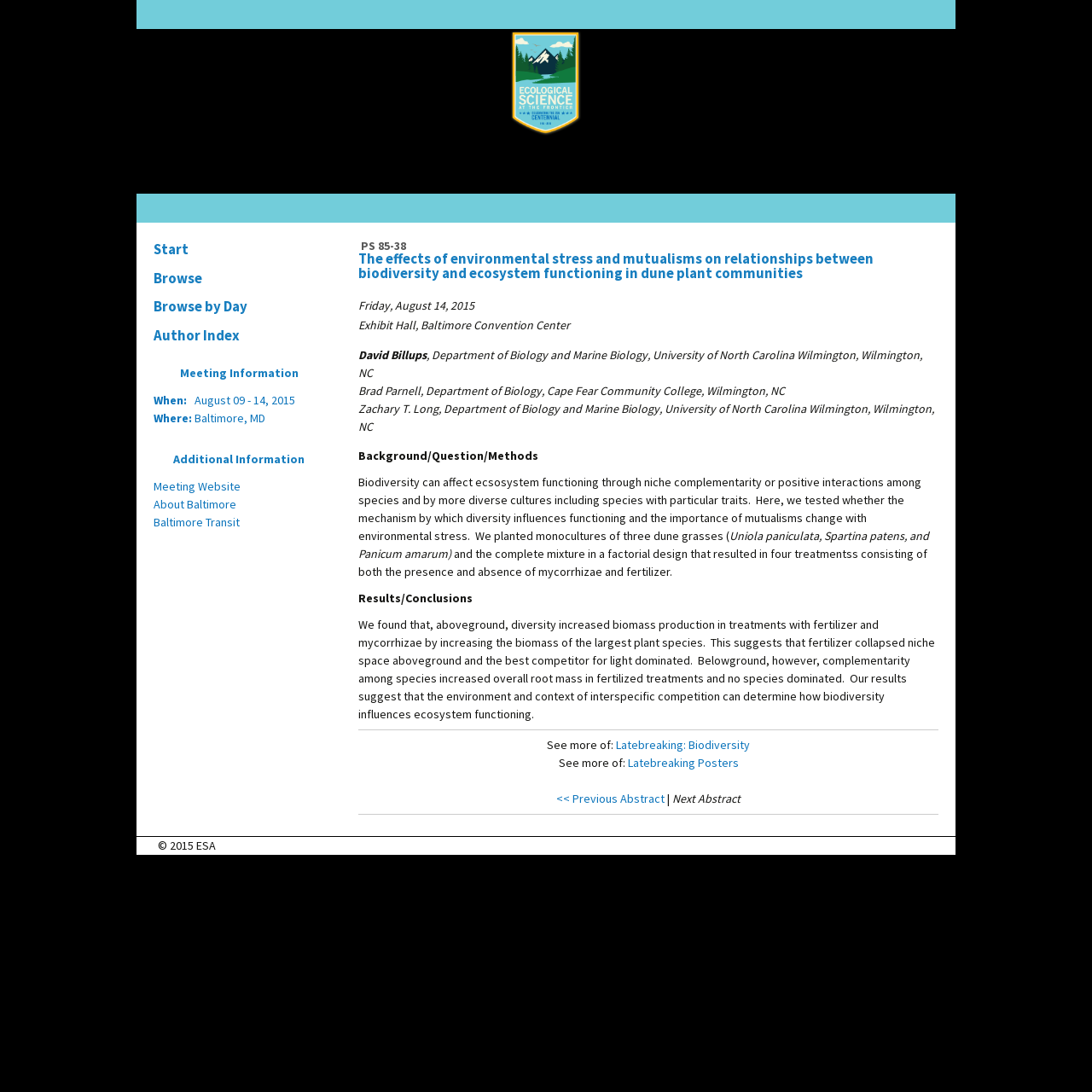Based on the provided description, "Browse", find the bounding box of the corresponding UI element in the screenshot.

[0.133, 0.242, 0.305, 0.268]